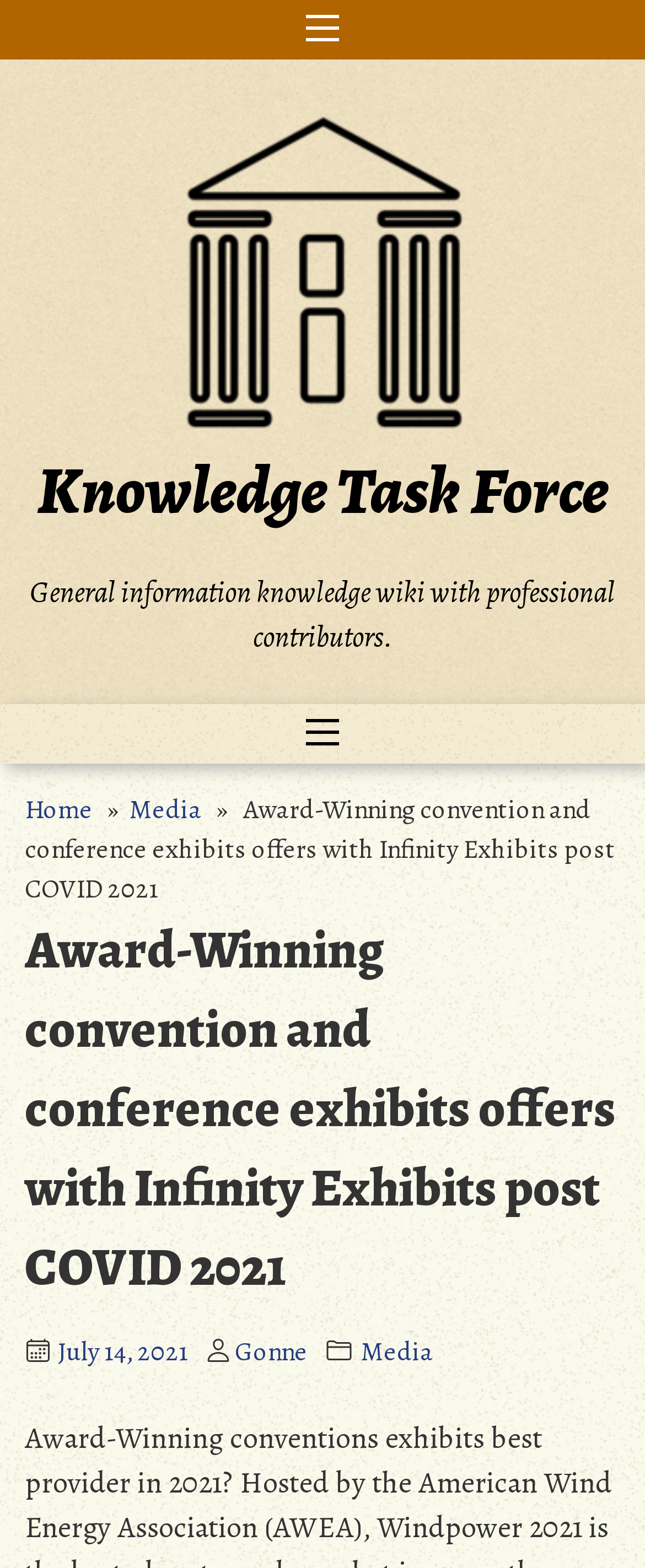Examine the image carefully and respond to the question with a detailed answer: 
Who is the author of the conference?

I found the answer by looking at the link element that says 'Gonne' and noticing that it is associated with a person icon, indicating that it is the author of the conference.